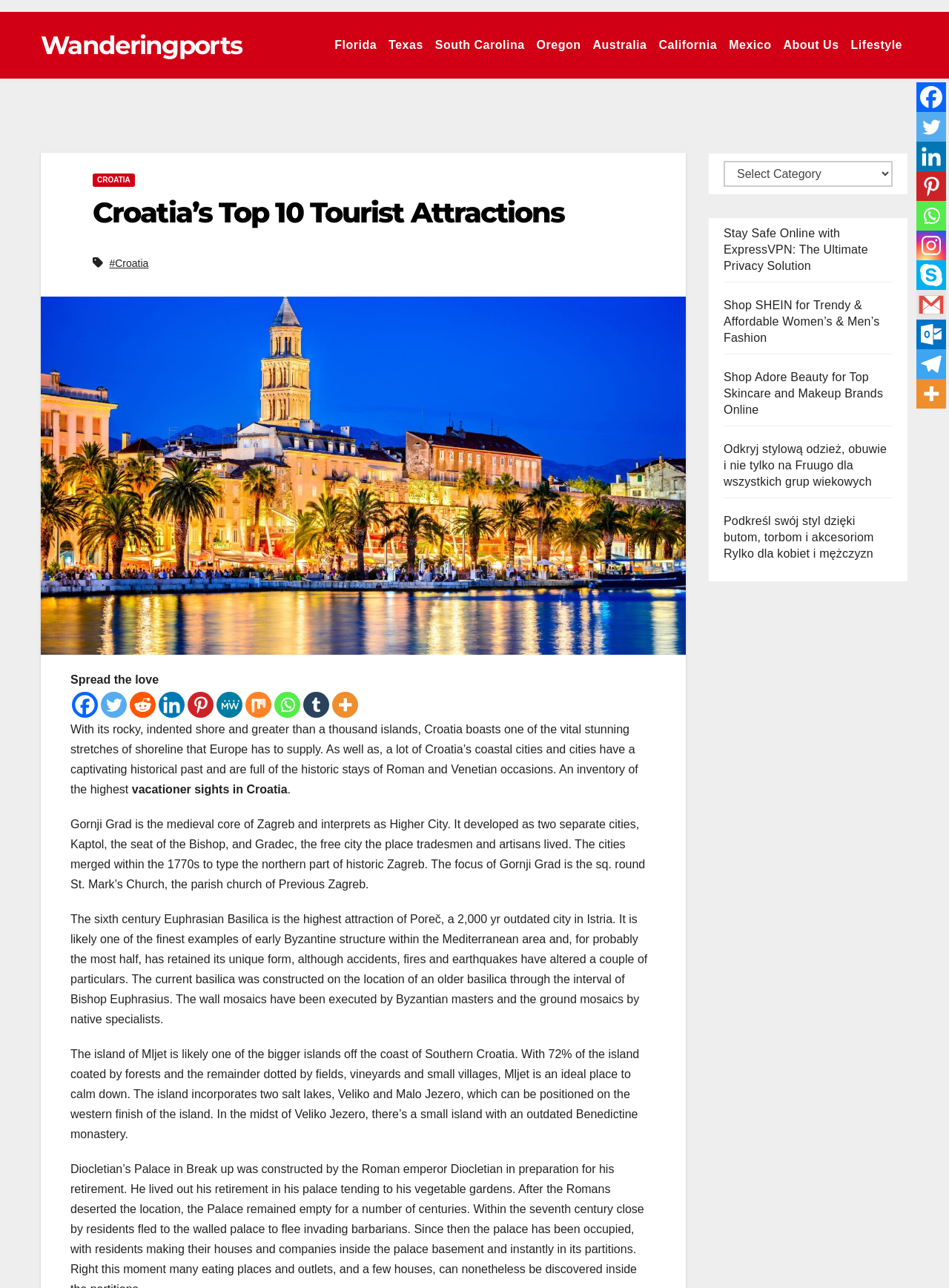Using the webpage screenshot and the element description aria-label="MeWe" title="MeWe", determine the bounding box coordinates. Specify the coordinates in the format (top-left x, top-left y, bottom-right x, bottom-right y) with values ranging from 0 to 1.

[0.228, 0.537, 0.255, 0.557]